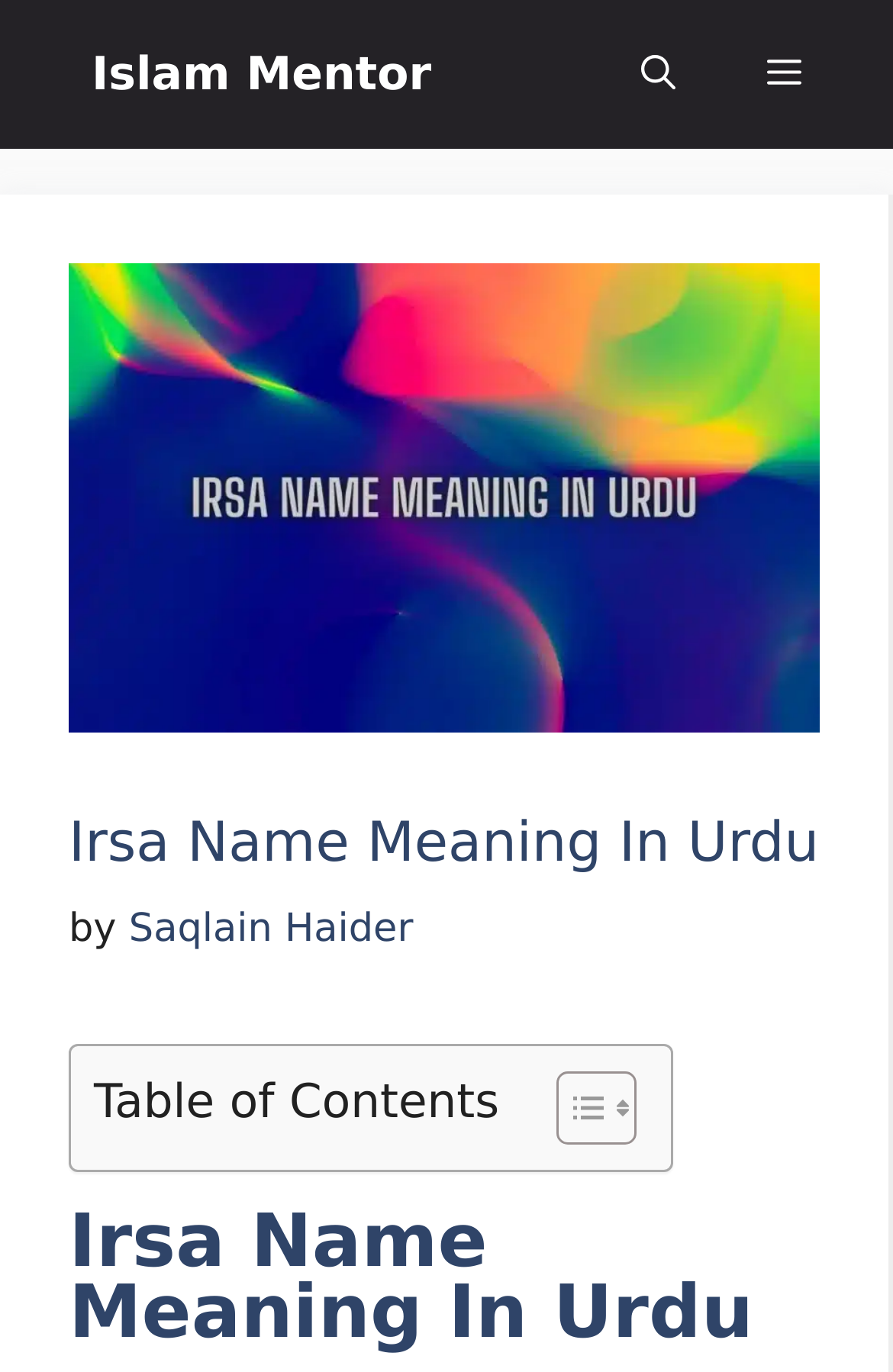Use the information in the screenshot to answer the question comprehensively: What is the purpose of the button 'Open search'?

The button 'Open search' is located at the top of the webpage, and its purpose is to open a search function, allowing users to search for content on the webpage.